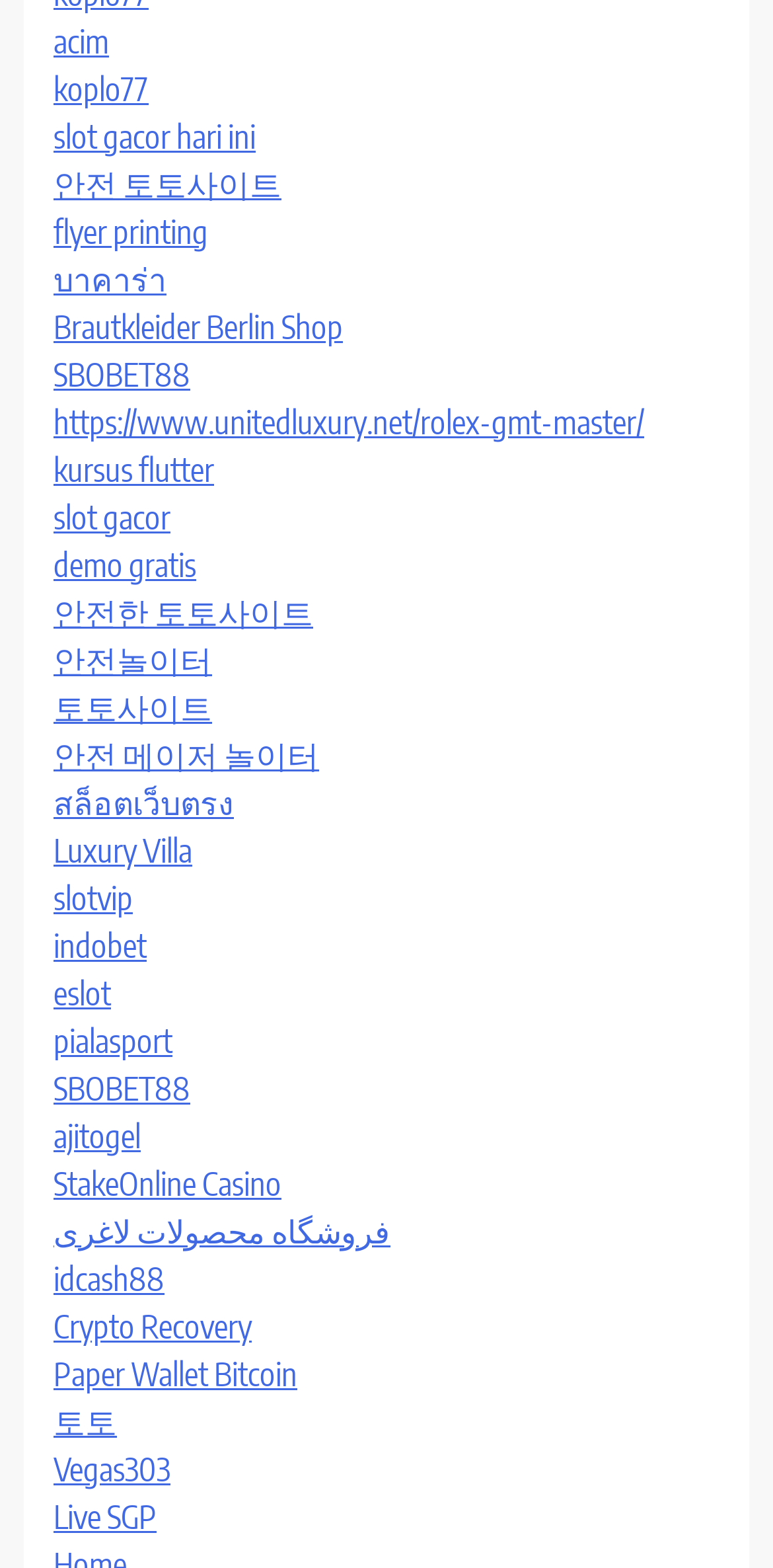Please determine the bounding box of the UI element that matches this description: 안전놀이터. The coordinates should be given as (top-left x, top-left y, bottom-right x, bottom-right y), with all values between 0 and 1.

[0.069, 0.408, 0.274, 0.433]